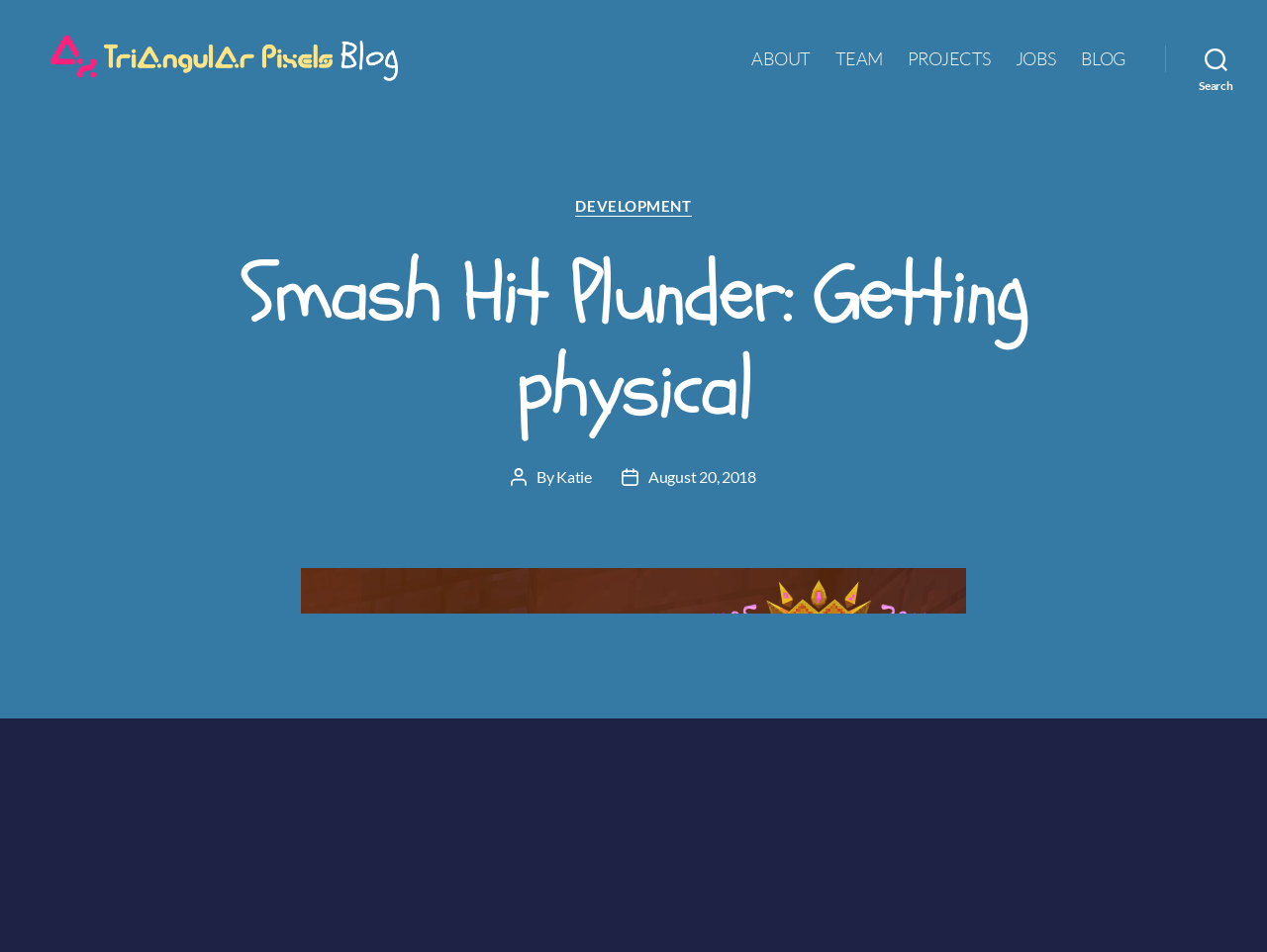Determine the bounding box coordinates of the clickable region to follow the instruction: "Tweet on Twitter".

None